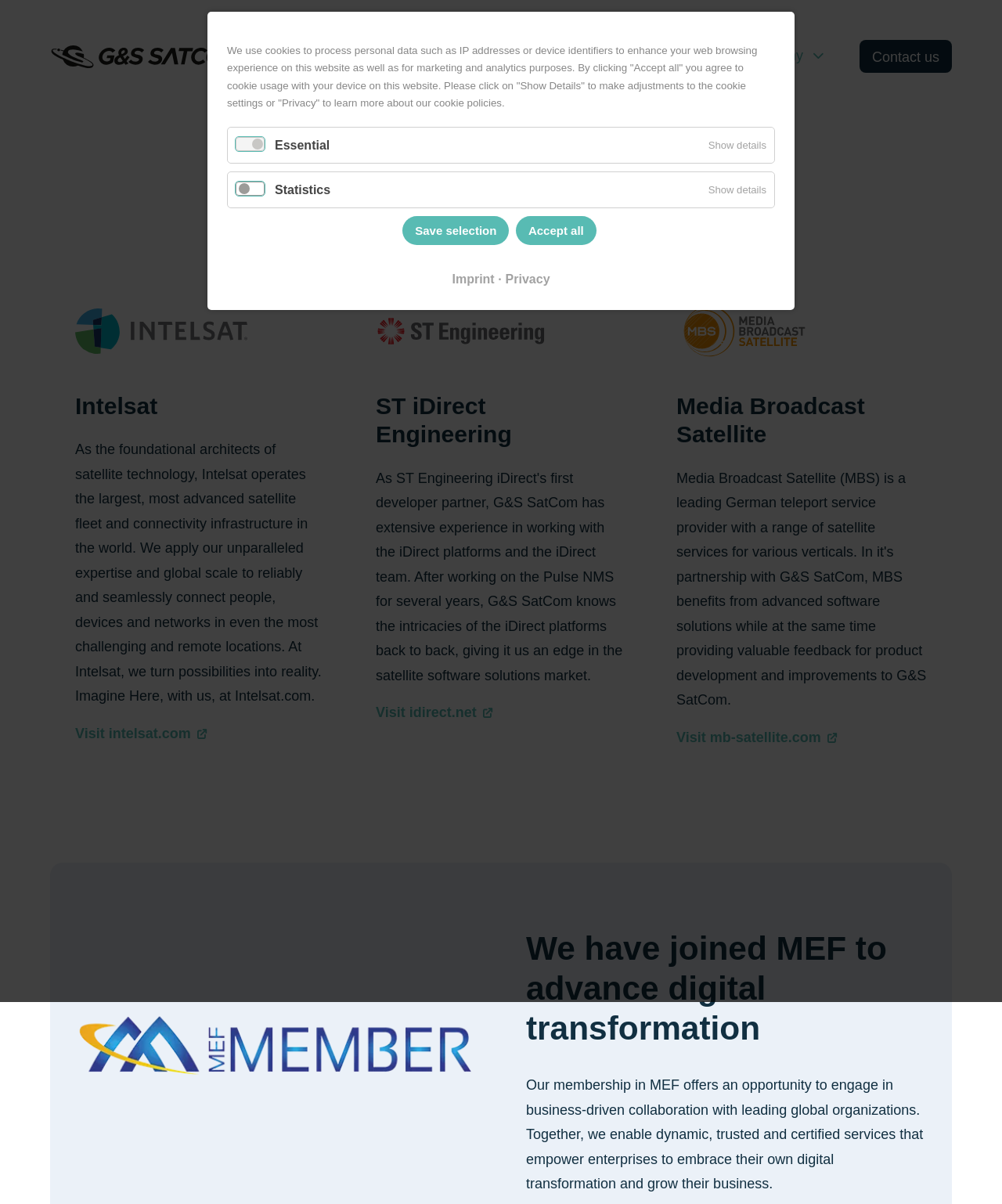Please identify the bounding box coordinates of the clickable region that I should interact with to perform the following instruction: "Go to Home". The coordinates should be expressed as four float numbers between 0 and 1, i.e., [left, top, right, bottom].

[0.378, 0.026, 0.465, 0.067]